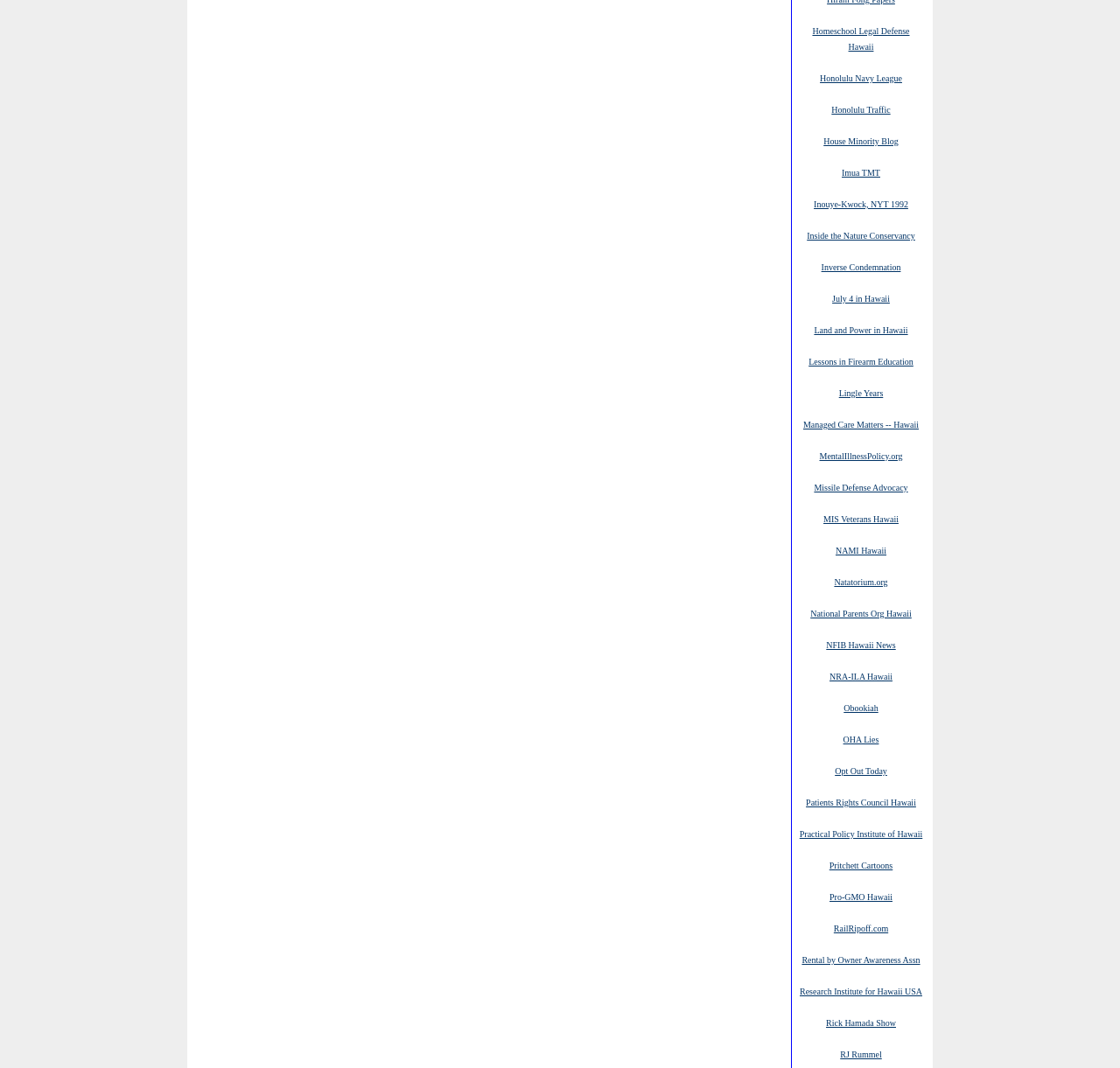Predict the bounding box coordinates of the area that should be clicked to accomplish the following instruction: "check out Imua TMT". The bounding box coordinates should consist of four float numbers between 0 and 1, i.e., [left, top, right, bottom].

[0.752, 0.156, 0.786, 0.167]